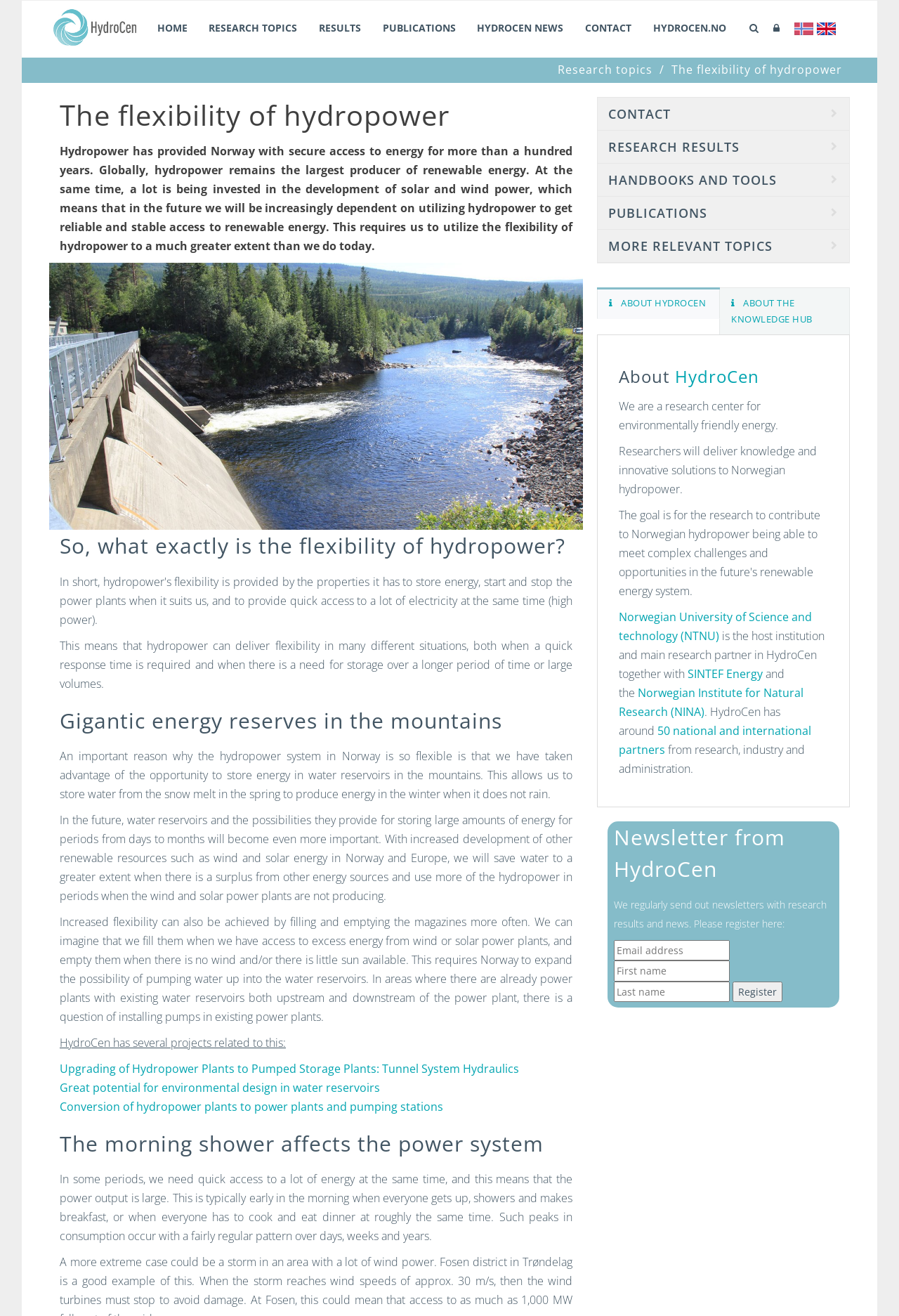Identify the bounding box coordinates for the region to click in order to carry out this instruction: "Search for something". Provide the coordinates using four float numbers between 0 and 1, formatted as [left, top, right, bottom].

[0.055, 0.001, 0.945, 0.086]